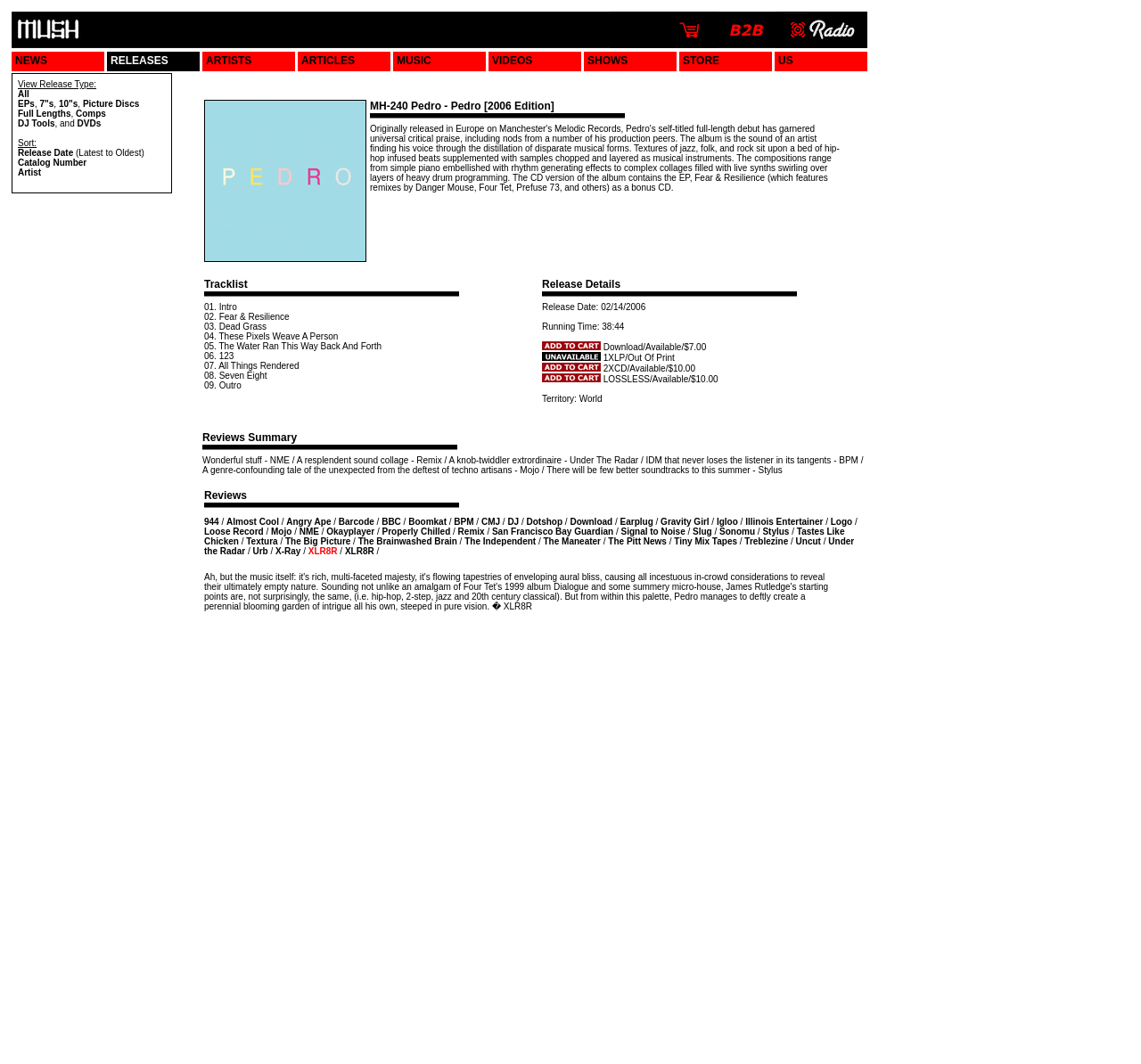How many tracks are in the album?
Look at the screenshot and give a one-word or phrase answer.

9